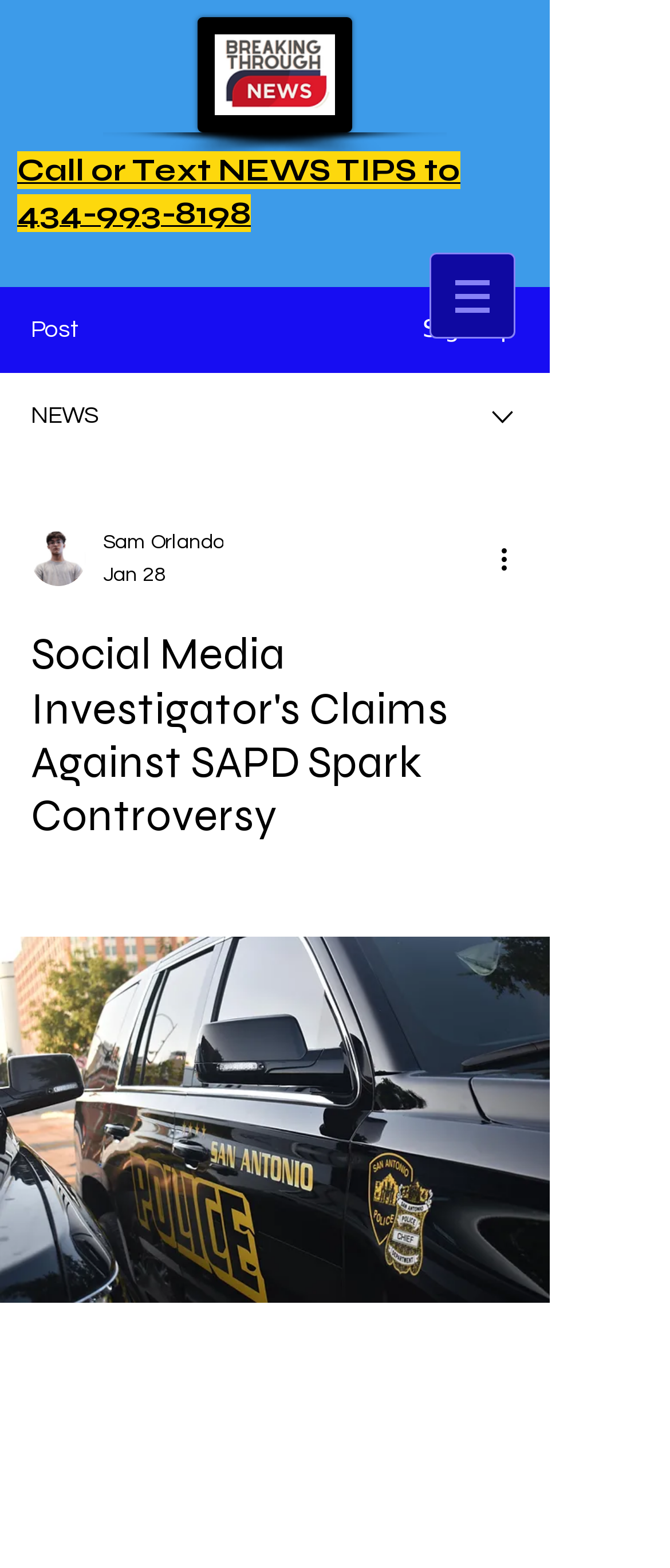Answer the question below in one word or phrase:
What is the phone number for news tips?

434-993-8198